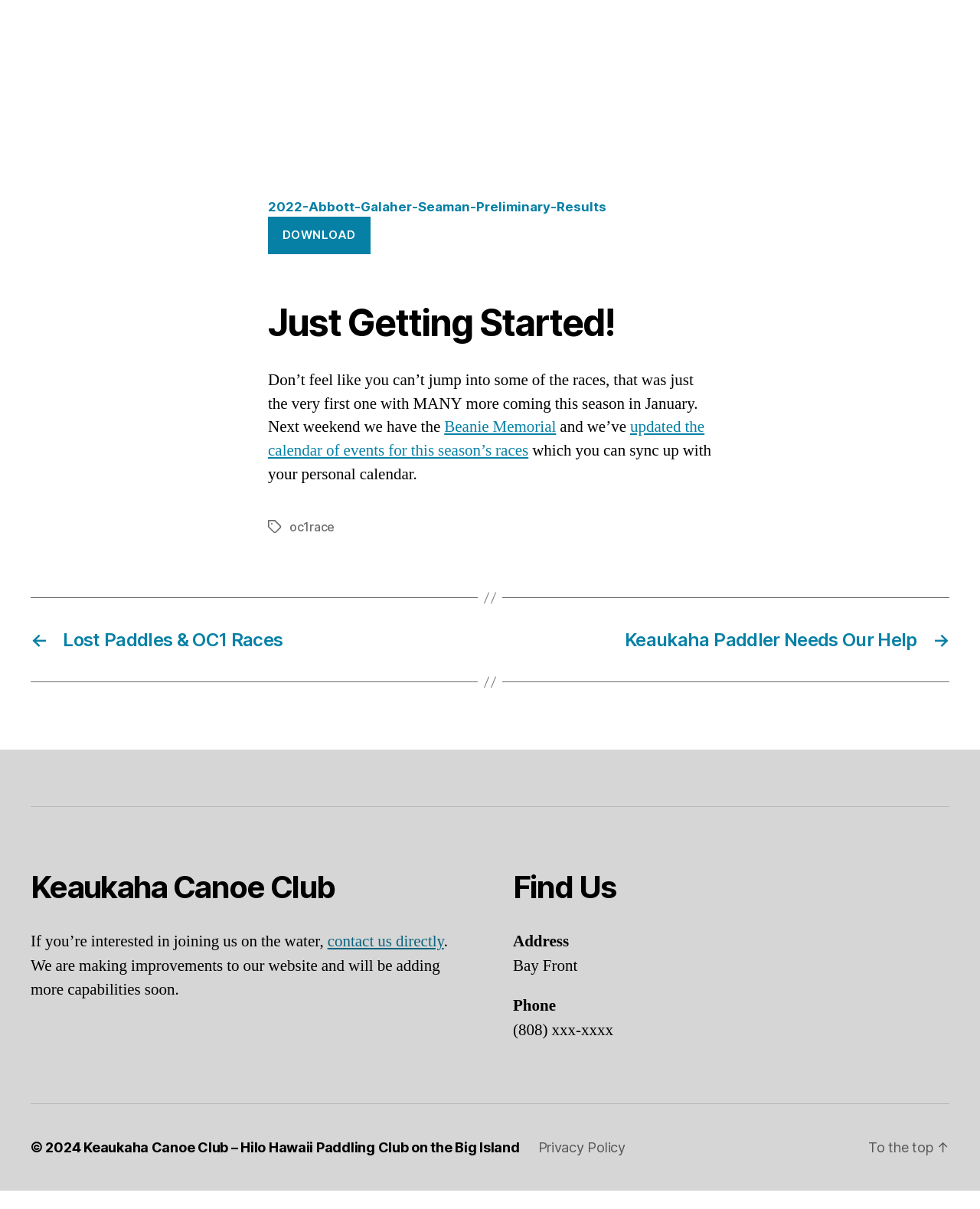Pinpoint the bounding box coordinates of the clickable area necessary to execute the following instruction: "view Beanie Memorial". The coordinates should be given as four float numbers between 0 and 1, namely [left, top, right, bottom].

[0.453, 0.36, 0.567, 0.377]